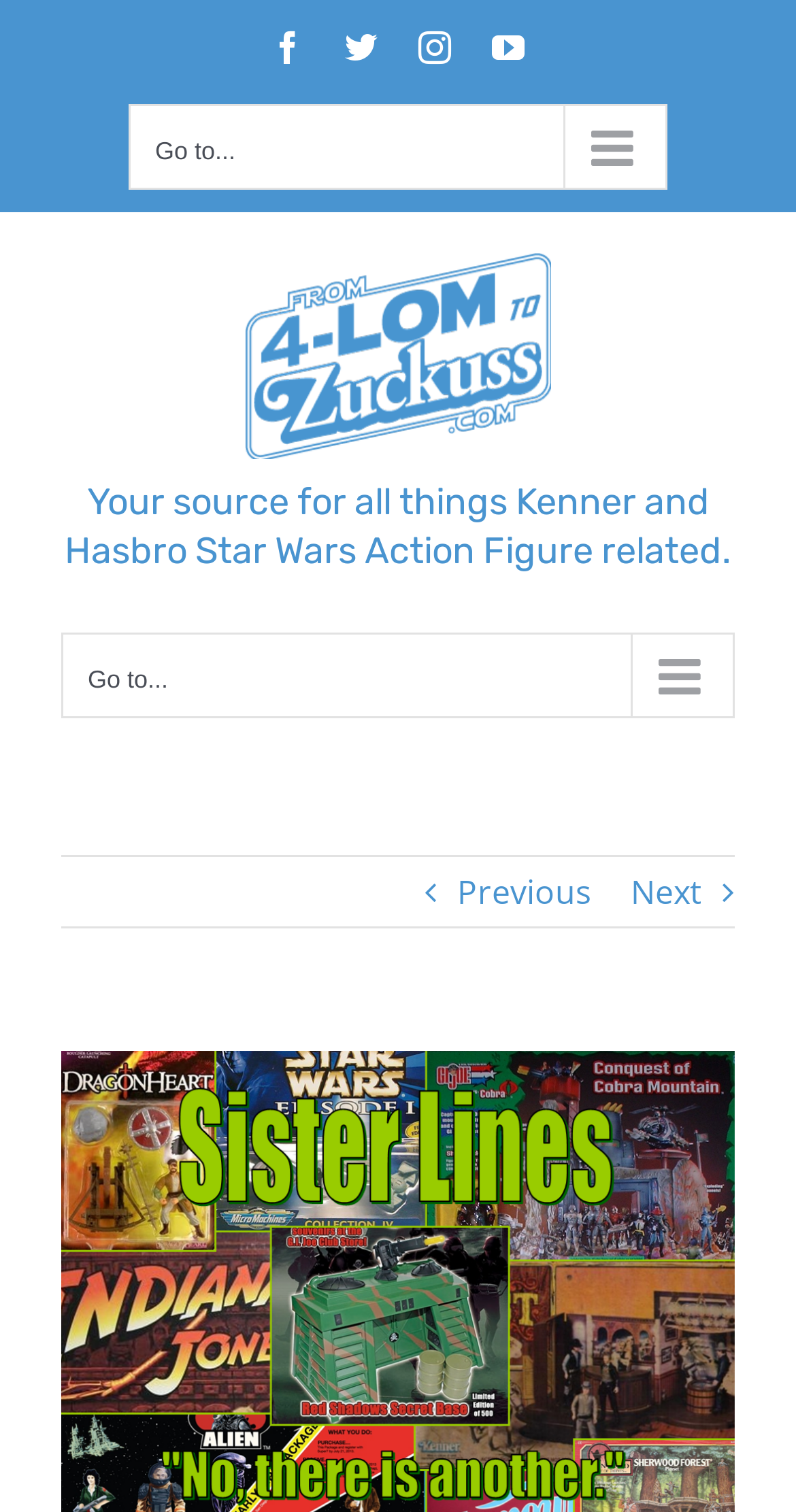What is the logo of this website?
Utilize the information in the image to give a detailed answer to the question.

I found the logo by looking at the image element with the description 'From 4-LOM to Zuckuss.com Logo' which is located at the top of the webpage.